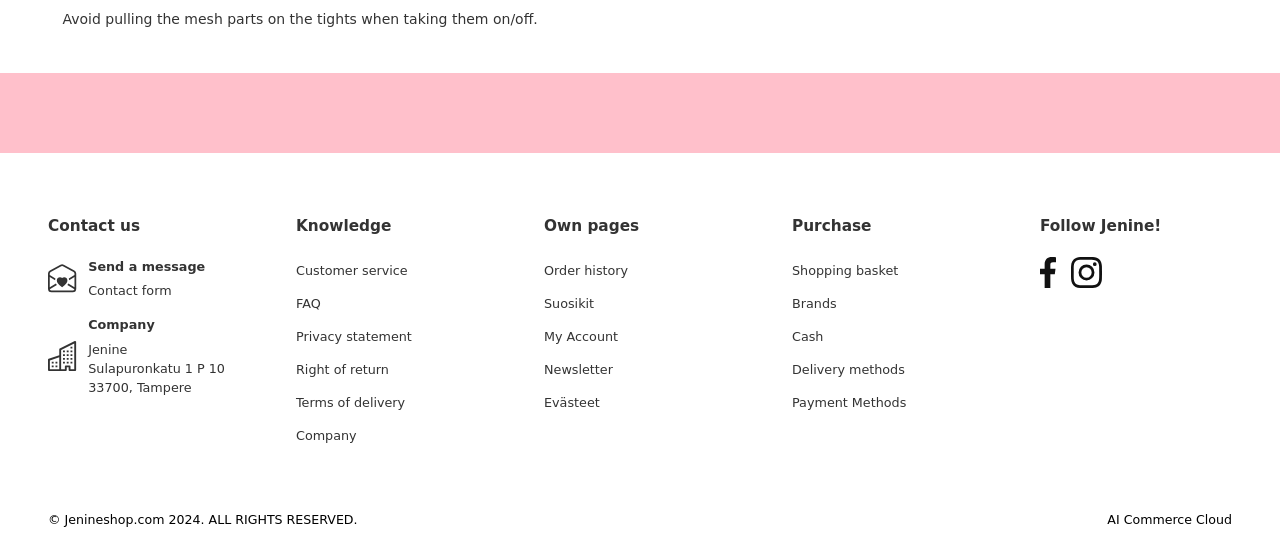Refer to the image and offer a detailed explanation in response to the question: What is the company name?

The company name is 'Jenine' which can be found in the contact information section of the webpage, specifically in the text 'Company' followed by 'Jenine'.